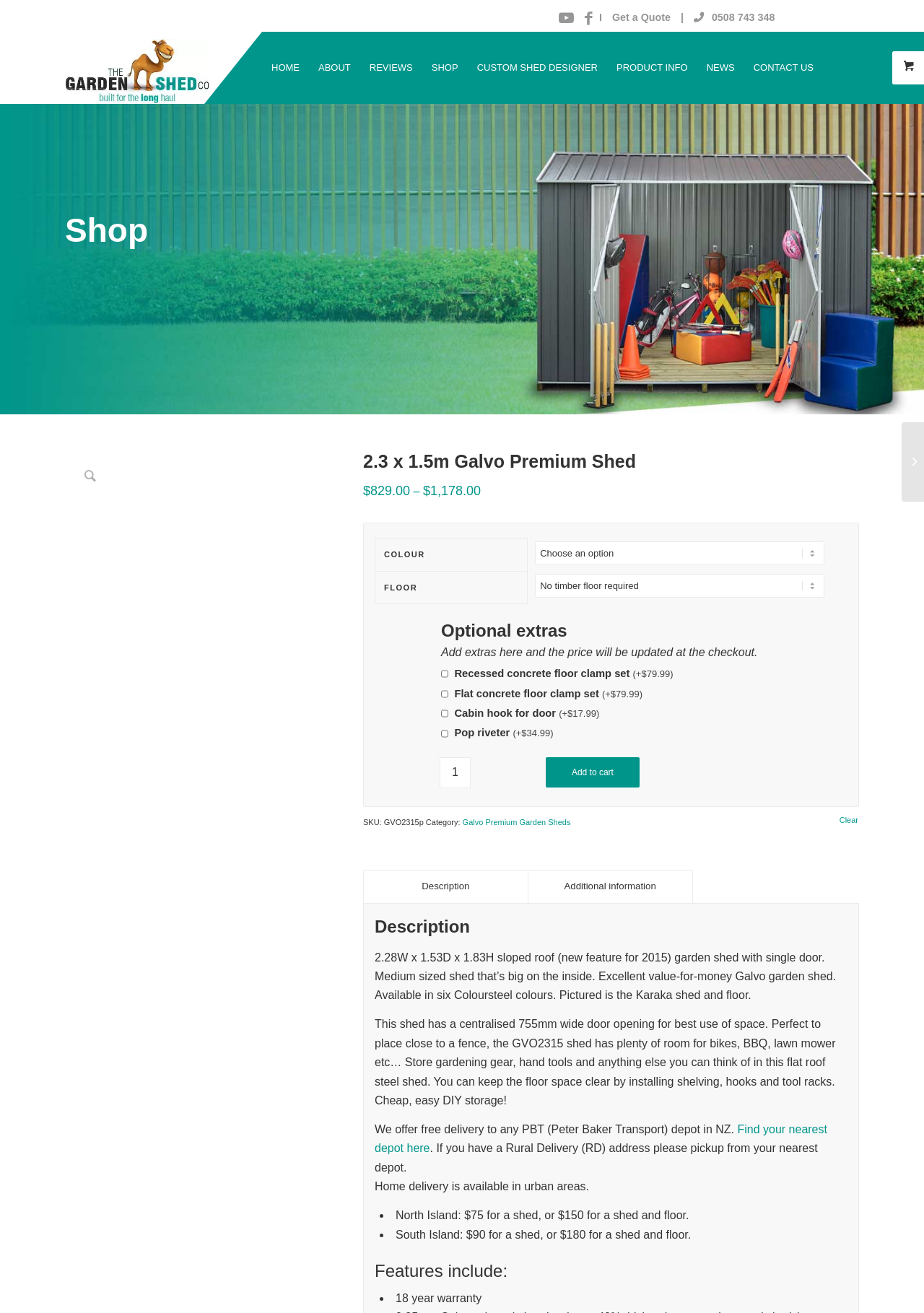Indicate the bounding box coordinates of the element that must be clicked to execute the instruction: "Add the shed to the cart". The coordinates should be given as four float numbers between 0 and 1, i.e., [left, top, right, bottom].

[0.591, 0.577, 0.692, 0.6]